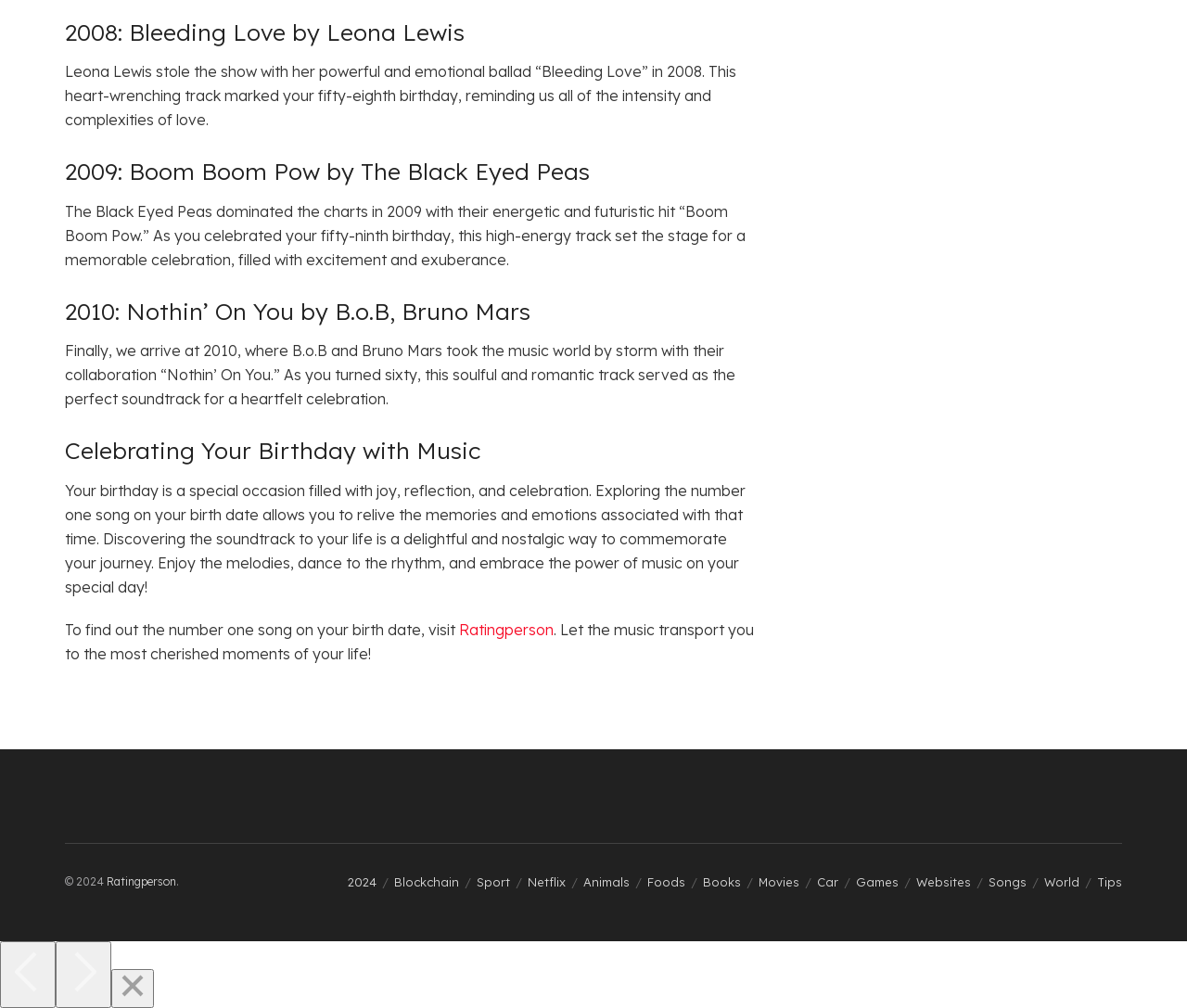Respond to the question below with a concise word or phrase:
What is the purpose of the 'Ratingperson' link?

Find birthday song